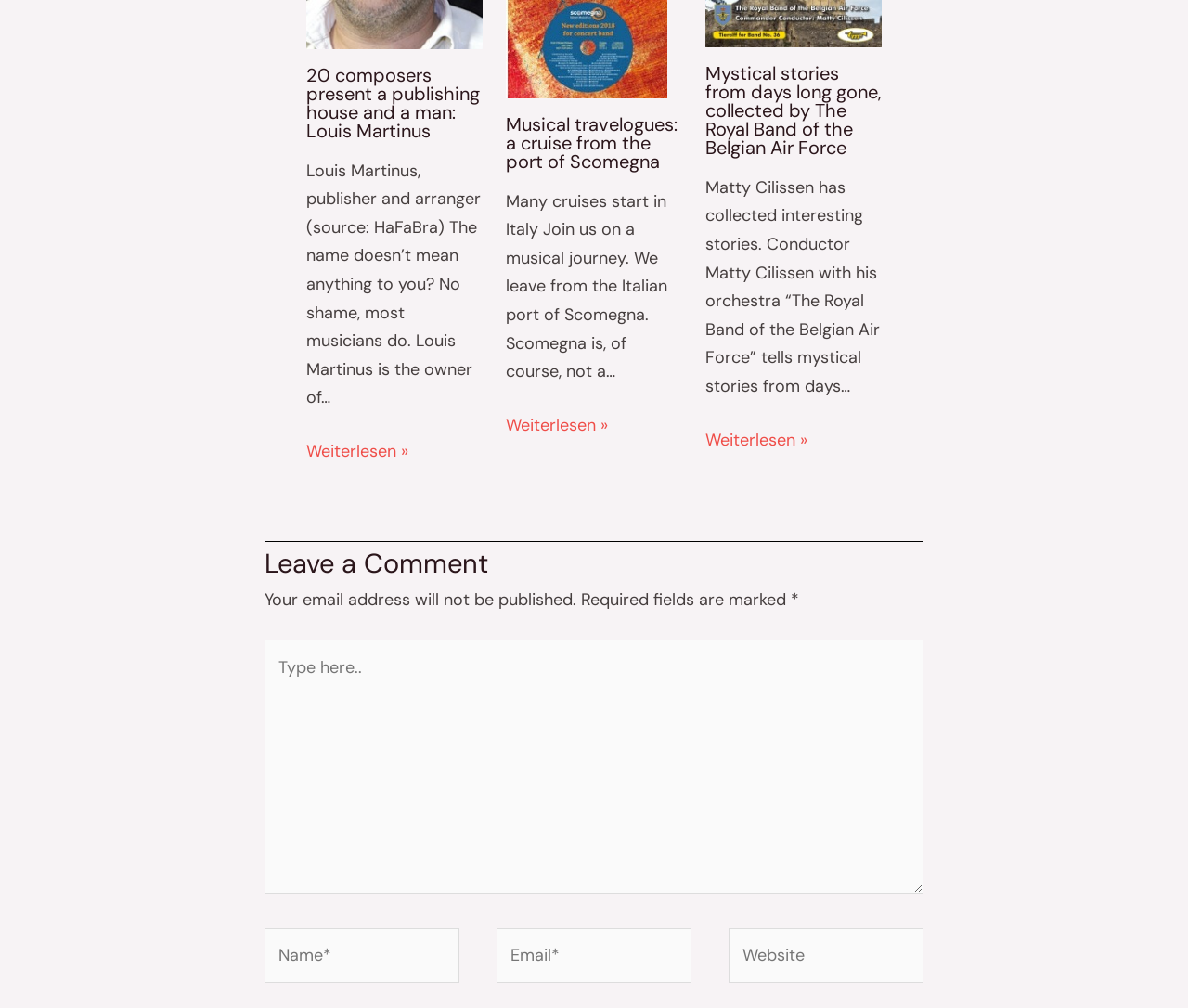Using the element description provided, determine the bounding box coordinates in the format (top-left x, top-left y, bottom-right x, bottom-right y). Ensure that all values are floating point numbers between 0 and 1. Element description: Weiterlesen »

[0.426, 0.408, 0.512, 0.436]